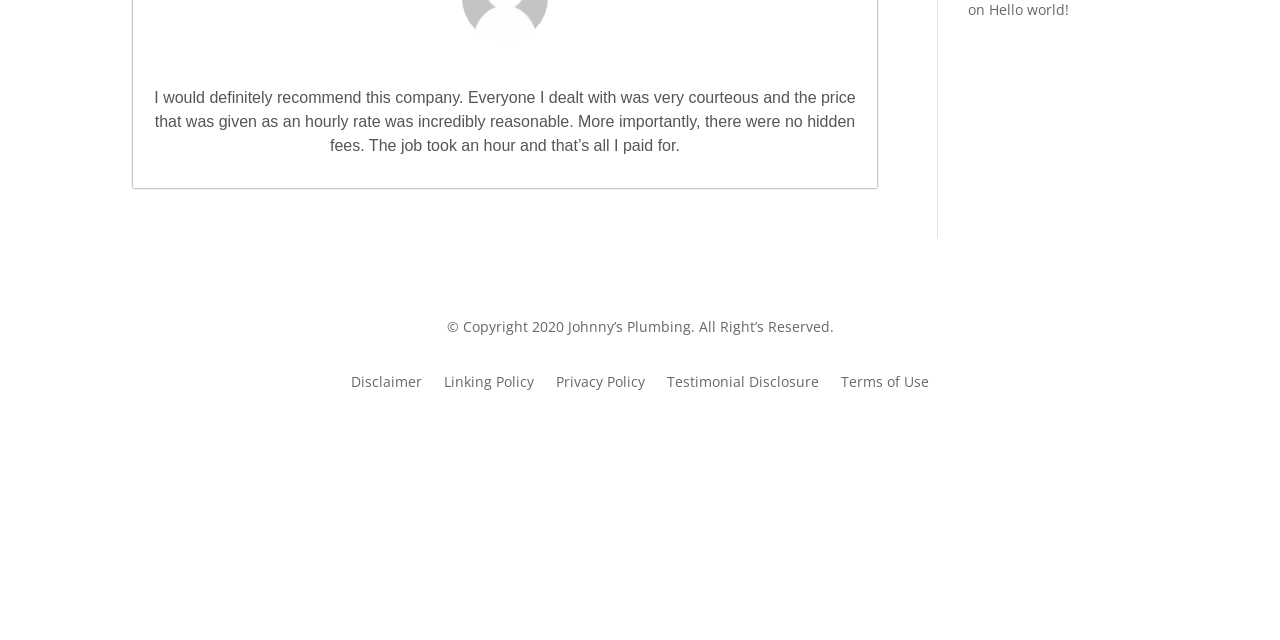Using the given element description, provide the bounding box coordinates (top-left x, top-left y, bottom-right x, bottom-right y) for the corresponding UI element in the screenshot: Disclaimer

[0.274, 0.586, 0.33, 0.62]